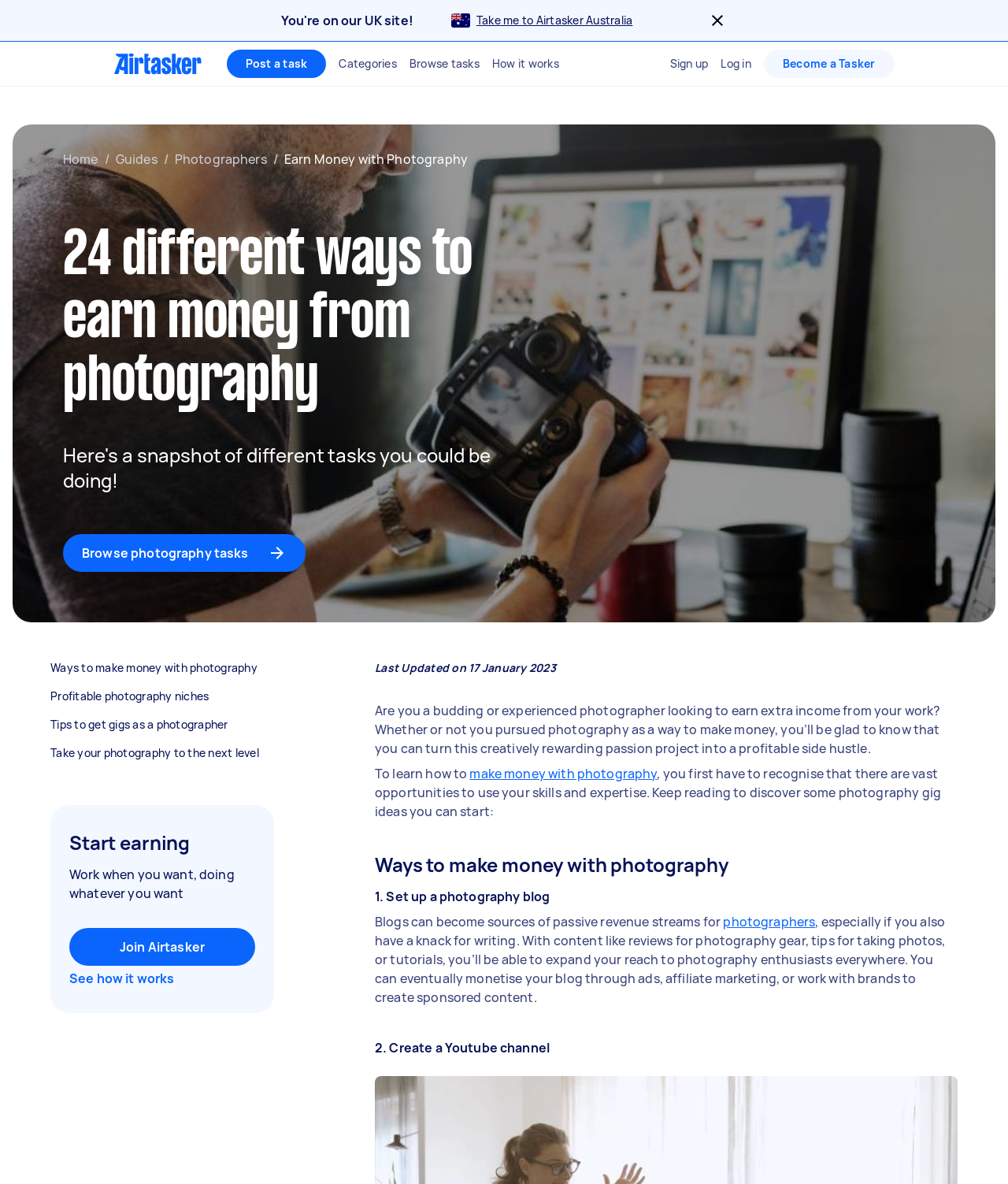Please specify the coordinates of the bounding box for the element that should be clicked to carry out this instruction: "Click on 'Post a task'". The coordinates must be four float numbers between 0 and 1, formatted as [left, top, right, bottom].

[0.225, 0.042, 0.324, 0.066]